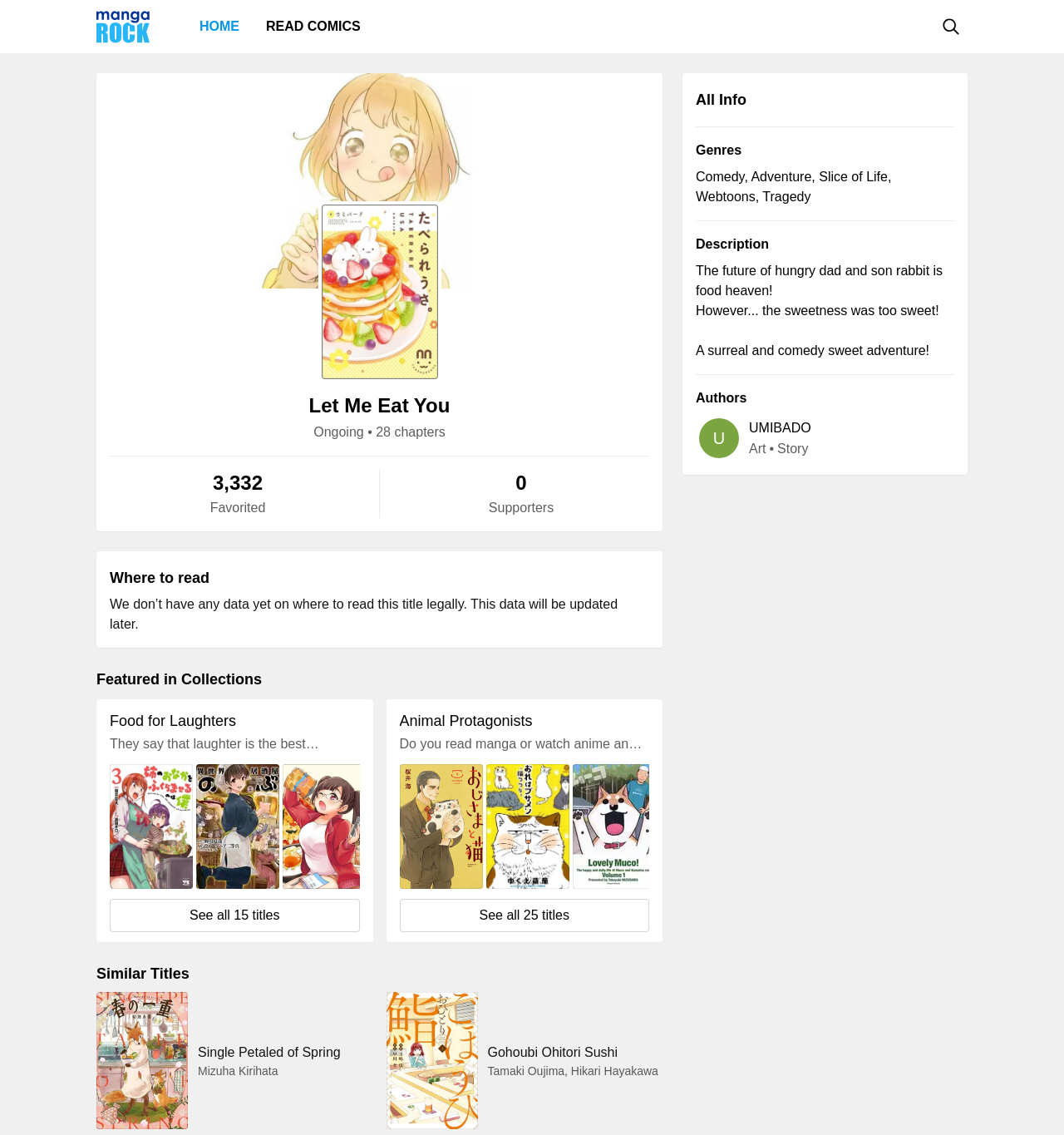How many chapters are available?
Please provide an in-depth and detailed response to the question.

I found the answer by looking at the static text element with the text '28 chapters' which is located below the manga title and above the genres list.